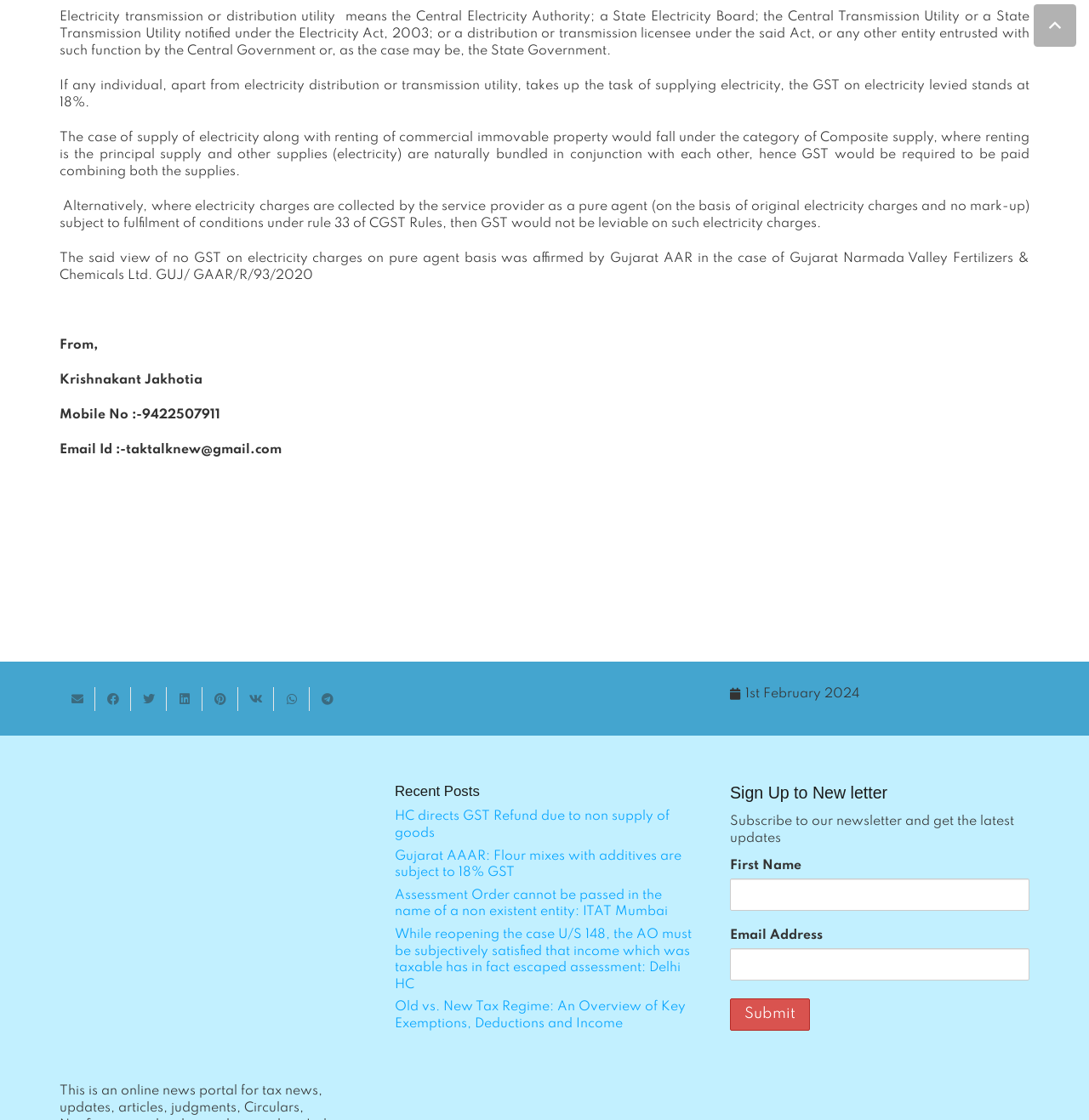What is the date of the article?
Based on the visual, give a brief answer using one word or a short phrase.

1st February 2024